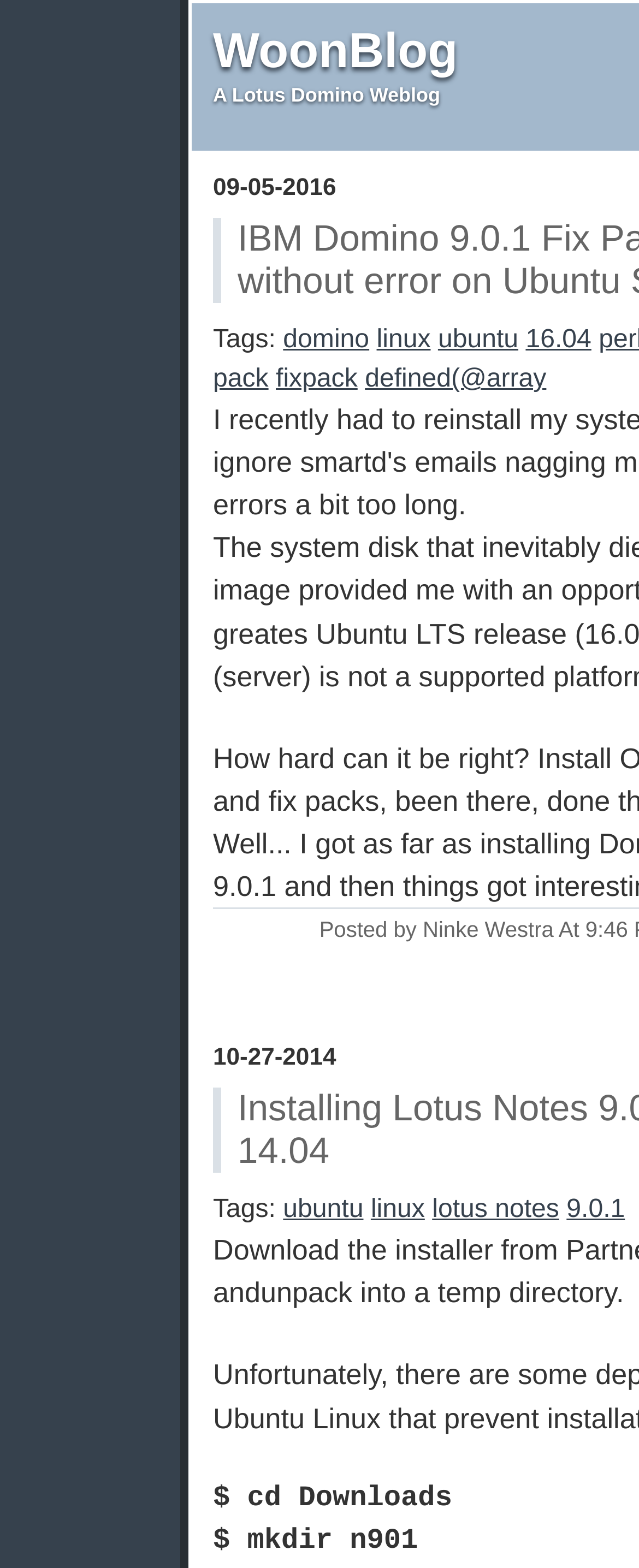Please identify the bounding box coordinates of the element I need to click to follow this instruction: "run the command in the terminal".

[0.333, 0.946, 0.708, 0.966]